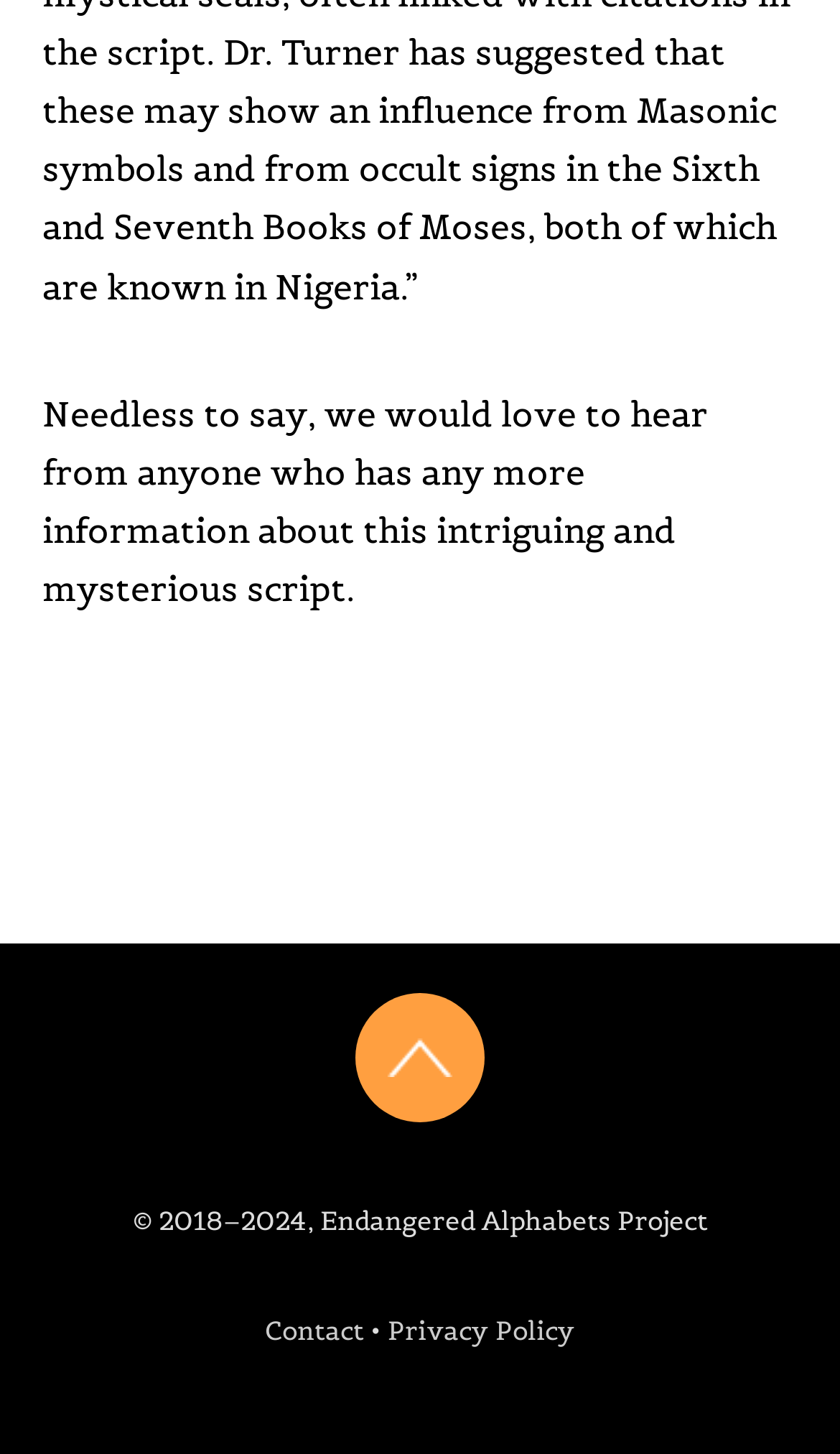Identify the bounding box of the HTML element described here: "alt="Back to Top"". Provide the coordinates as four float numbers between 0 and 1: [left, top, right, bottom].

[0.423, 0.682, 0.577, 0.771]